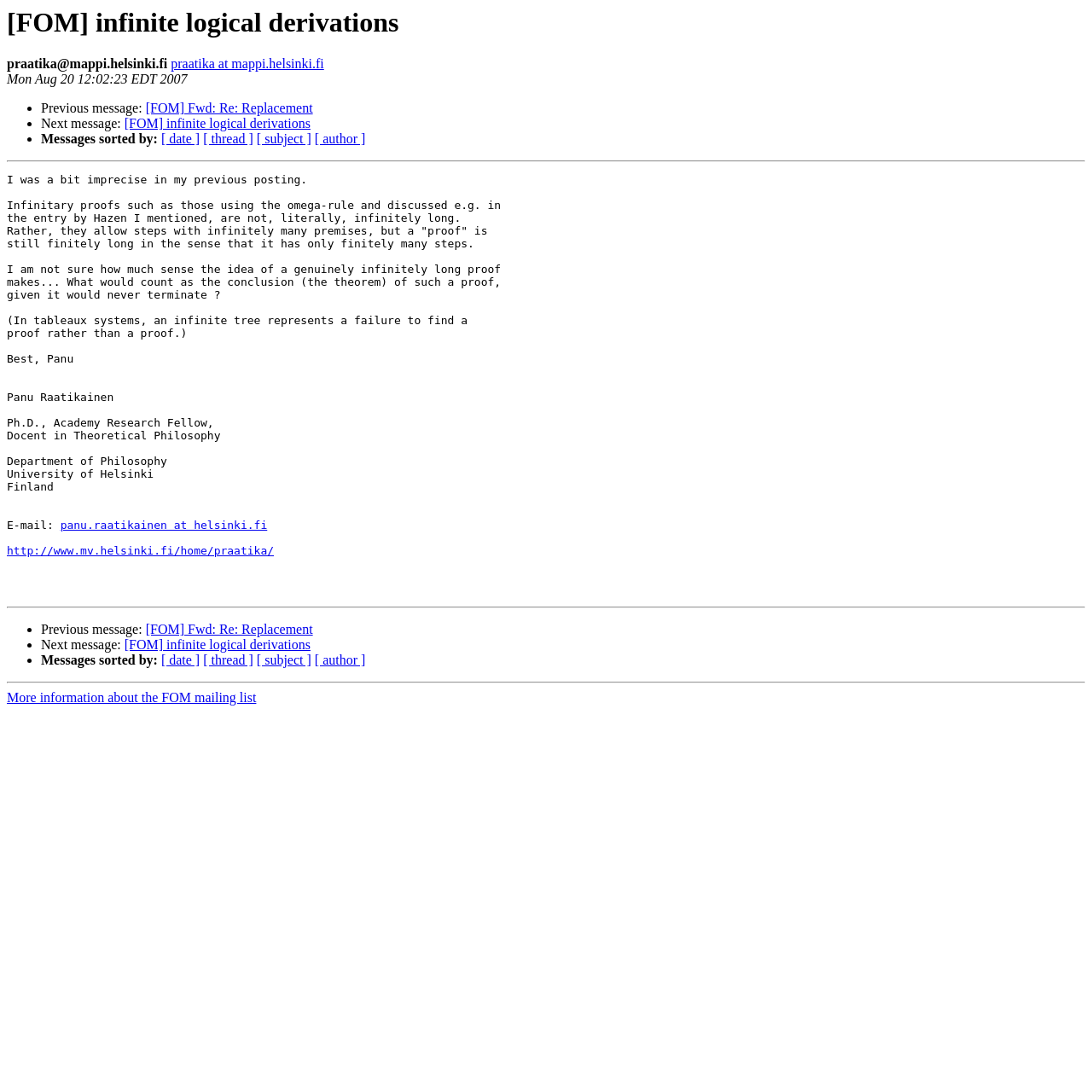Write a detailed summary of the webpage.

The webpage appears to be an archived email thread from the FOM (Foundations of Mathematics) mailing list. At the top, there is a heading with the title "[FOM] infinite logical derivations" and the sender's email address "praatika@mappi.helsinki.fi" is displayed. Below the heading, there is a link to the sender's email address and the date "Mon Aug 20 12:02:23 EDT 2007" is shown.

The main content of the webpage is a message from Panu Raatikainen, which discusses infinite logical derivations. The message is divided into paragraphs and includes some technical terms and concepts related to mathematical proofs. At the bottom of the message, there is the sender's signature, which includes their name, title, department, university, and email address.

On the left side of the webpage, there are navigation links to previous and next messages in the thread, as well as links to sort messages by date, thread, subject, or author. These links are arranged in a vertical list with bullet points.

The webpage also has horizontal separators that divide the content into sections. At the bottom of the page, there is a link to more information about the FOM mailing list.